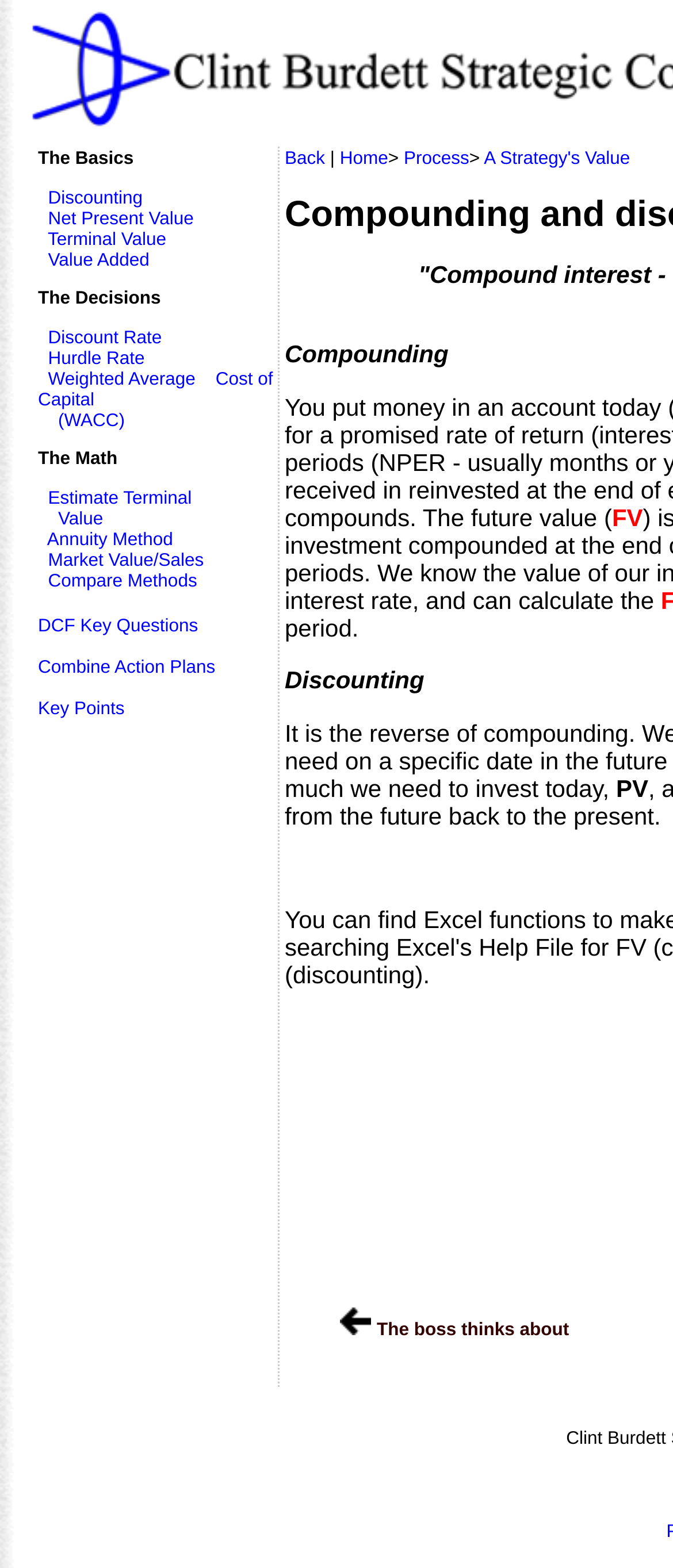Create a detailed narrative describing the layout and content of the webpage.

This webpage is focused on compounding and discounting concepts in discounted cash flow and NPV analyses in strategy formulation. The page is divided into sections, with a grid cell at the top containing a list of key terms and concepts, including "Discounting", "Net Present Value", "Terminal Value", and "Weighted Average Cost of Capital (WACC)".

Below the grid cell, there are several links to related topics, such as "The Decisions", "The Math", and "DCF Key Questions". These links are arranged in a horizontal row, with some static text elements separating them.

On the top-right corner of the page, there are three links: "Back", "Home", and "Process", which appear to be navigation links. Next to these links, there is a static text element containing a greater-than symbol (>), followed by a link to "A Strategy's Value".

On the bottom-right corner of the page, there are three static text elements: "FV", "PV", and a single space character. Below these elements, there is a link to the "previous page", accompanied by an image of a previous page icon.

Overall, the page appears to be a resource for learning about compounding and discounting concepts, with a focus on strategy formulation and discounted cash flow analysis.